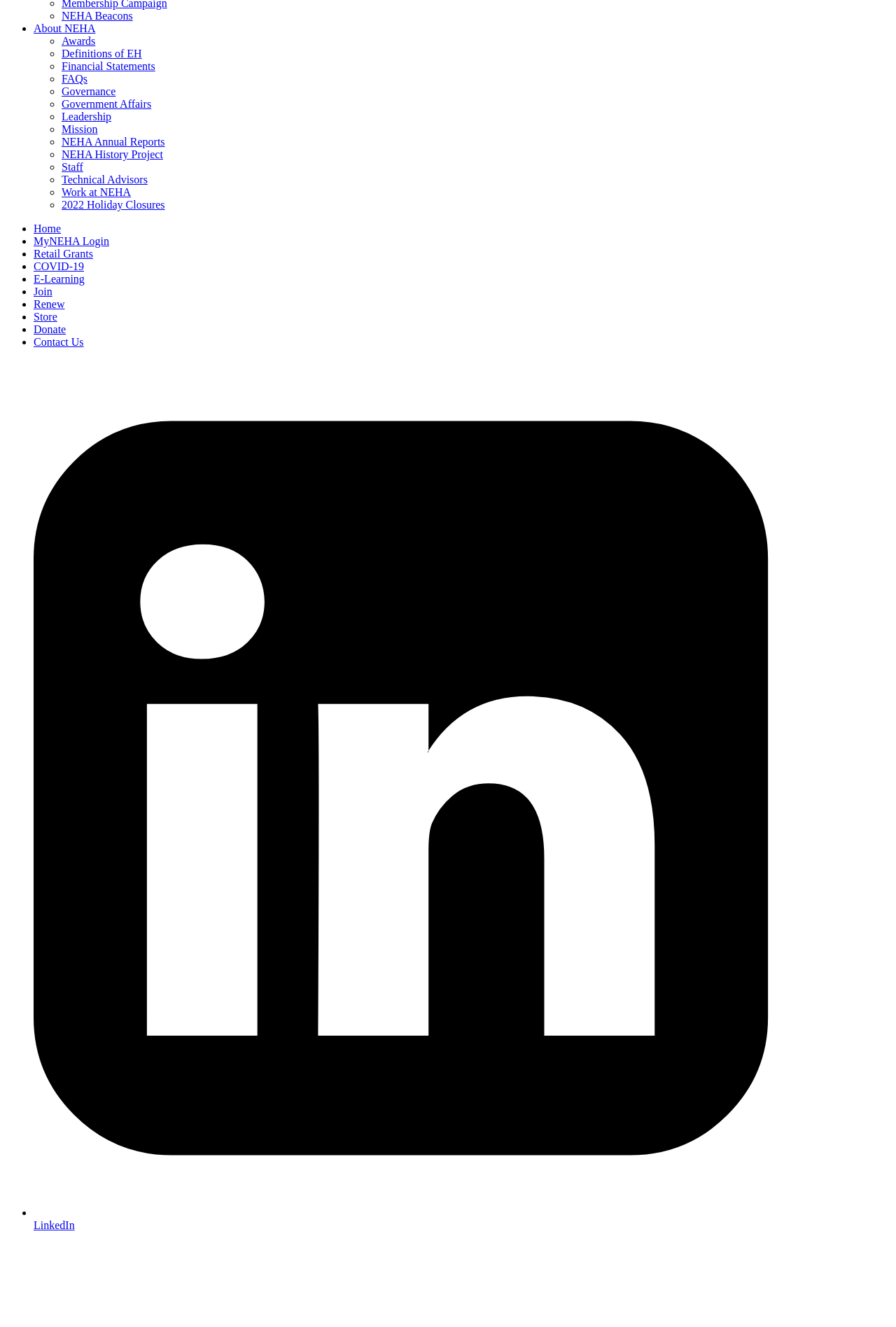Determine the bounding box coordinates of the UI element described by: "Donate".

[0.038, 0.244, 0.074, 0.253]